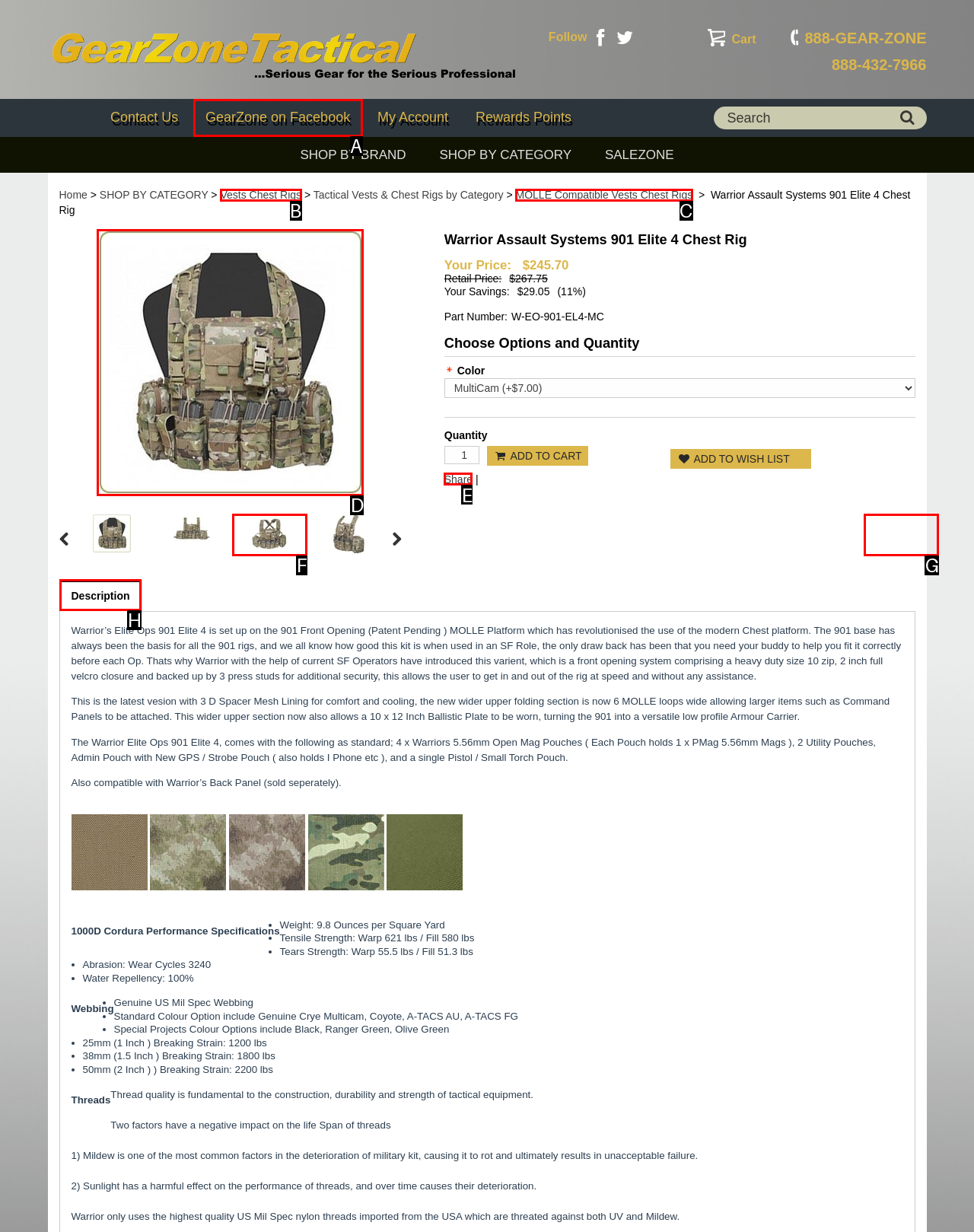Tell me which letter I should select to achieve the following goal: Share product
Answer with the corresponding letter from the provided options directly.

E